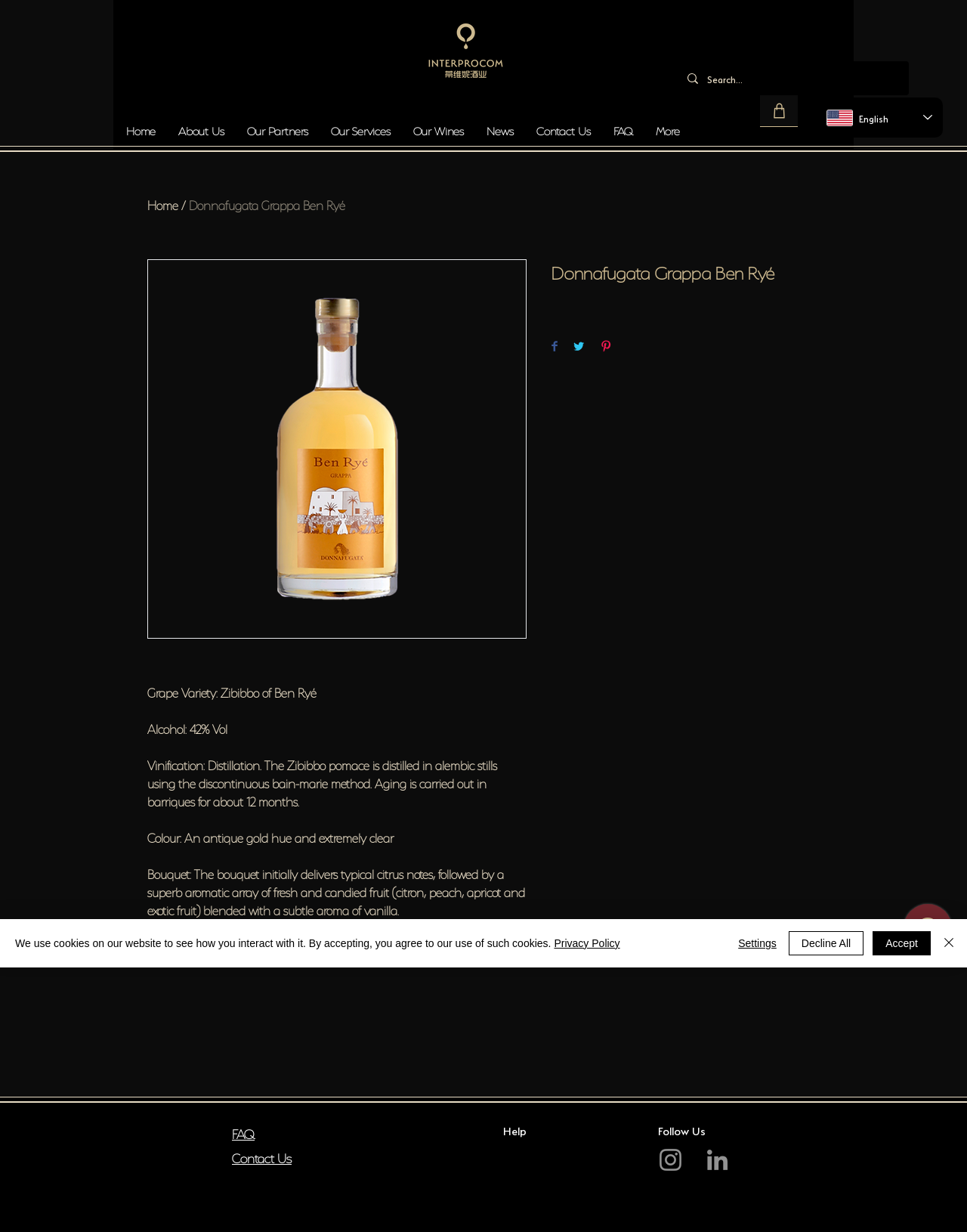Using the element description News, predict the bounding box coordinates for the UI element. Provide the coordinates in (top-left x, top-left y, bottom-right x, bottom-right y) format with values ranging from 0 to 1.

[0.491, 0.093, 0.543, 0.118]